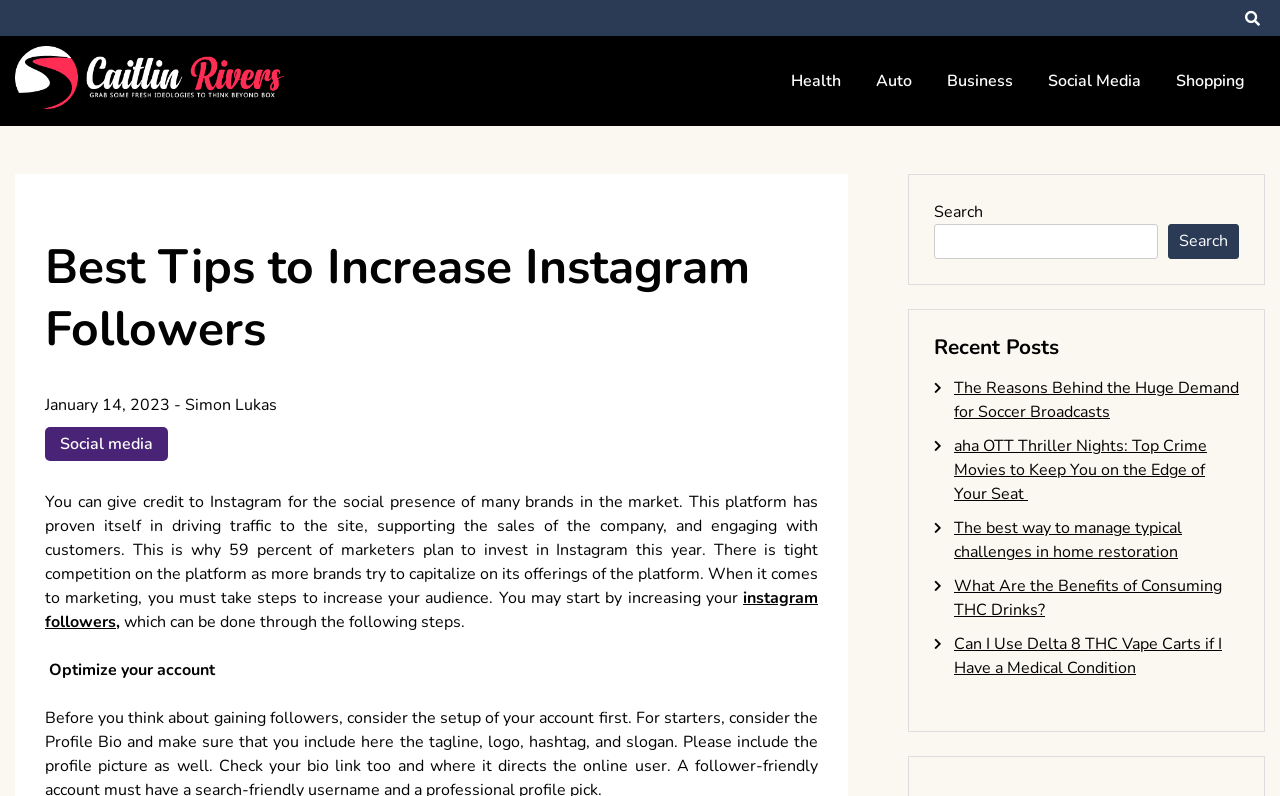Determine the bounding box coordinates of the element that should be clicked to execute the following command: "Explore the Health category".

[0.606, 0.087, 0.673, 0.117]